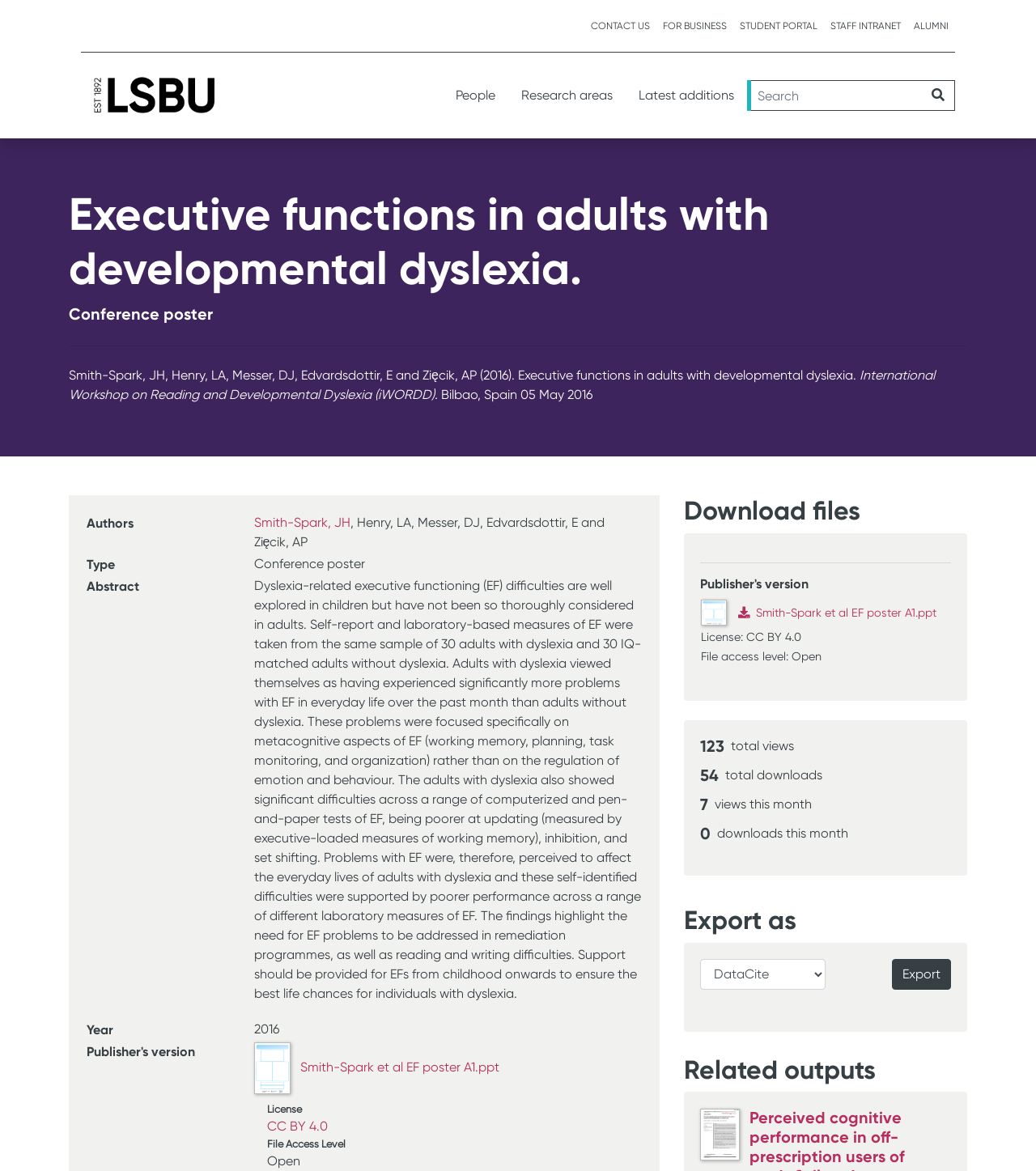What is the type of the research output?
Utilize the information in the image to give a detailed answer to the question.

The type of the research output is obtained from the gridcell element with the text 'Conference poster' which is located in the table with the authors, type, abstract, and year information.